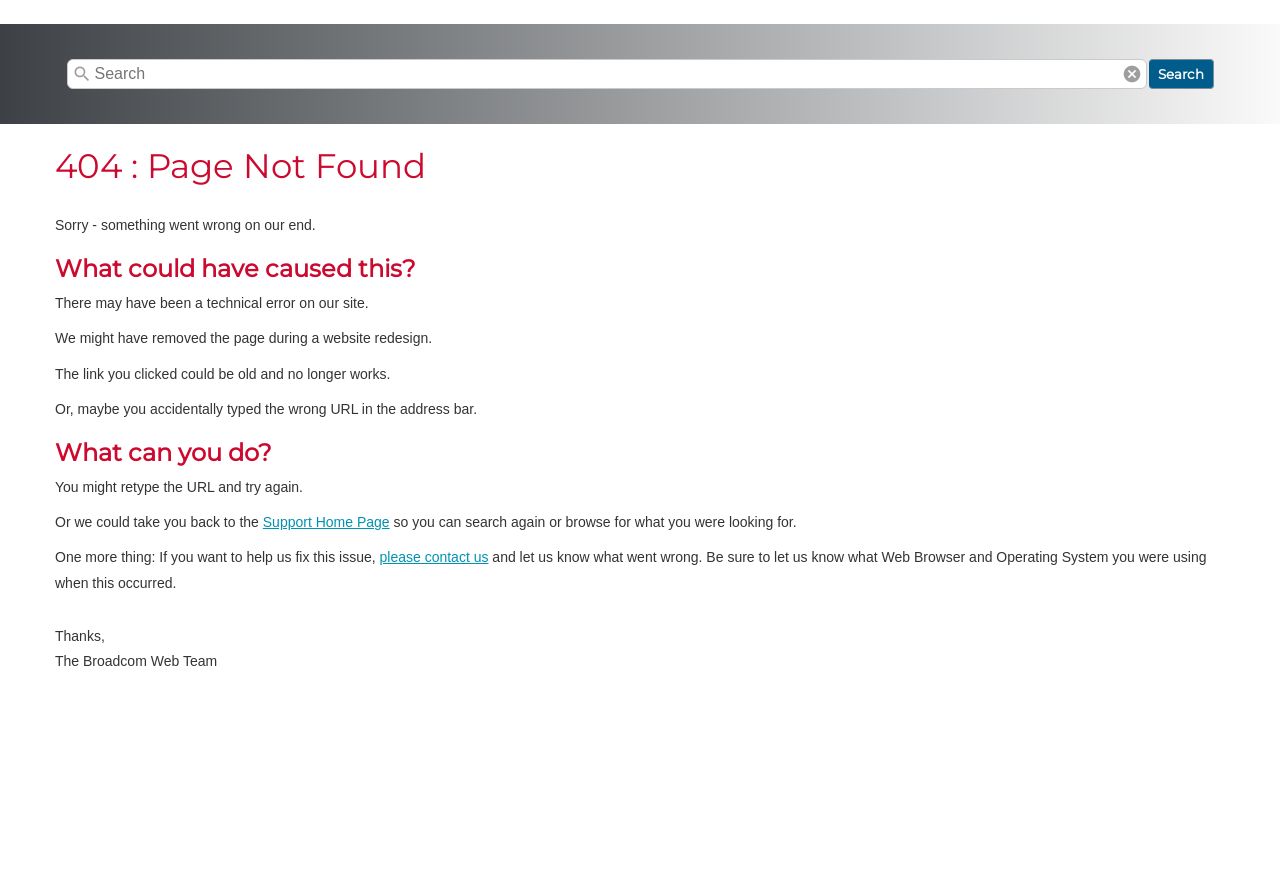Answer the question below in one word or phrase:
What is the purpose of the search box?

To search for something